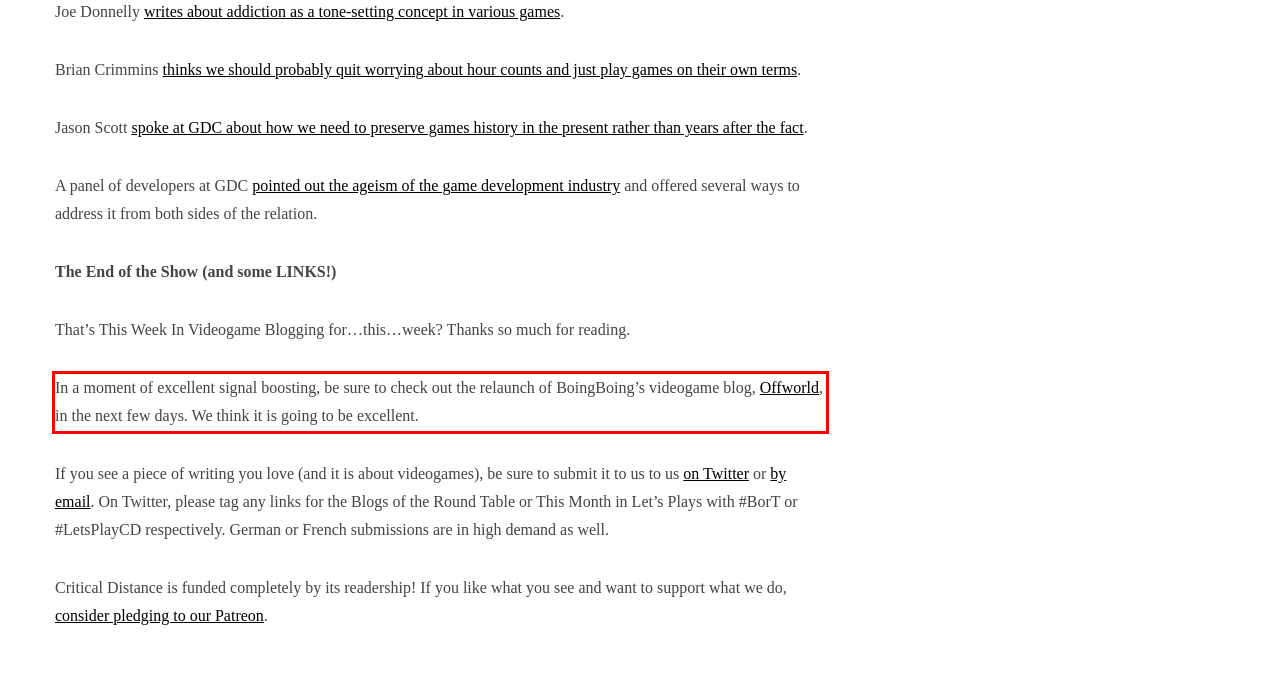Identify the text inside the red bounding box in the provided webpage screenshot and transcribe it.

In a moment of excellent signal boosting, be sure to check out the relaunch of BoingBoing’s videogame blog, Offworld, in the next few days. We think it is going to be excellent.